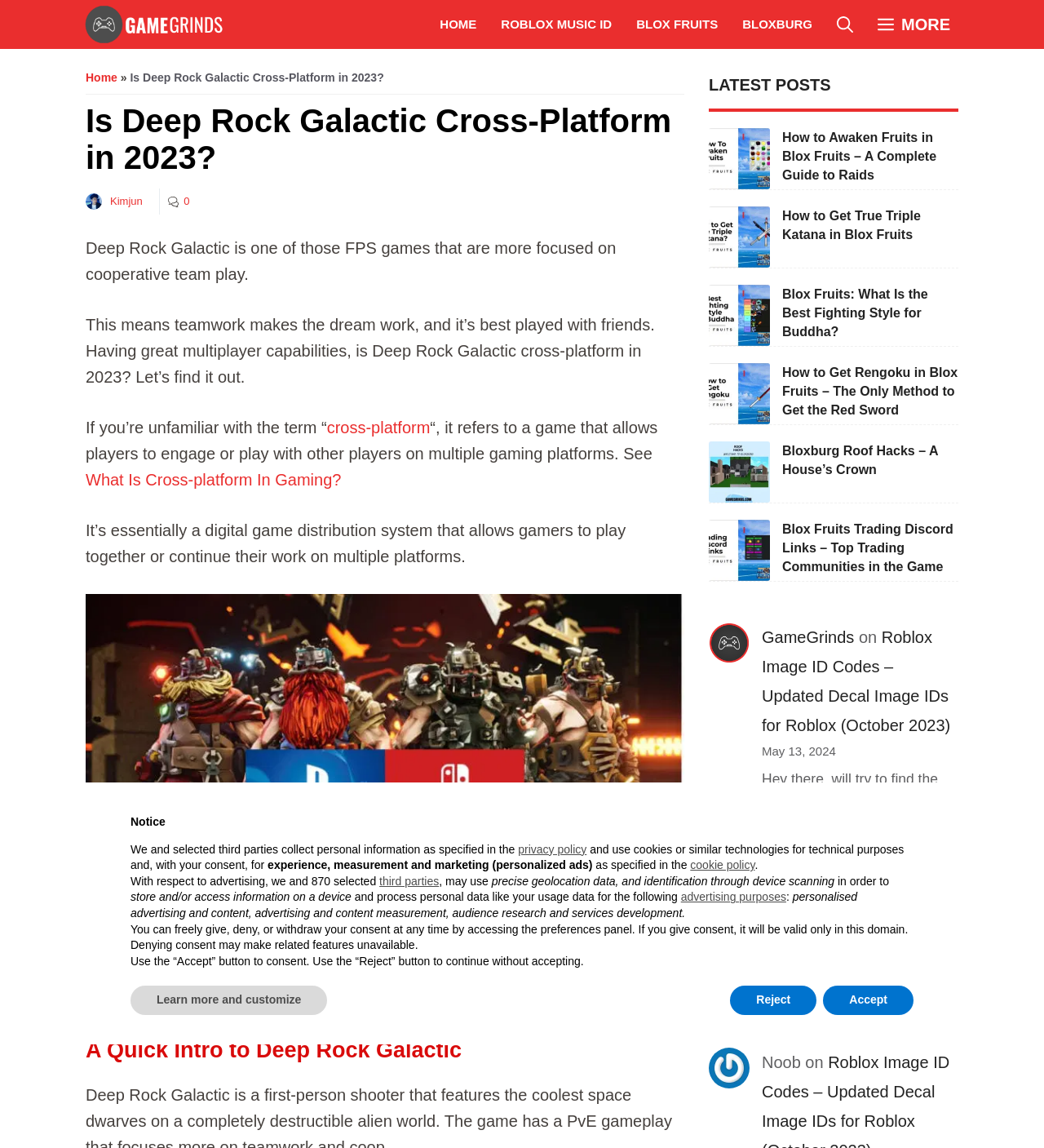Identify and provide the bounding box for the element described by: "Learn more and customize".

[0.125, 0.859, 0.314, 0.884]